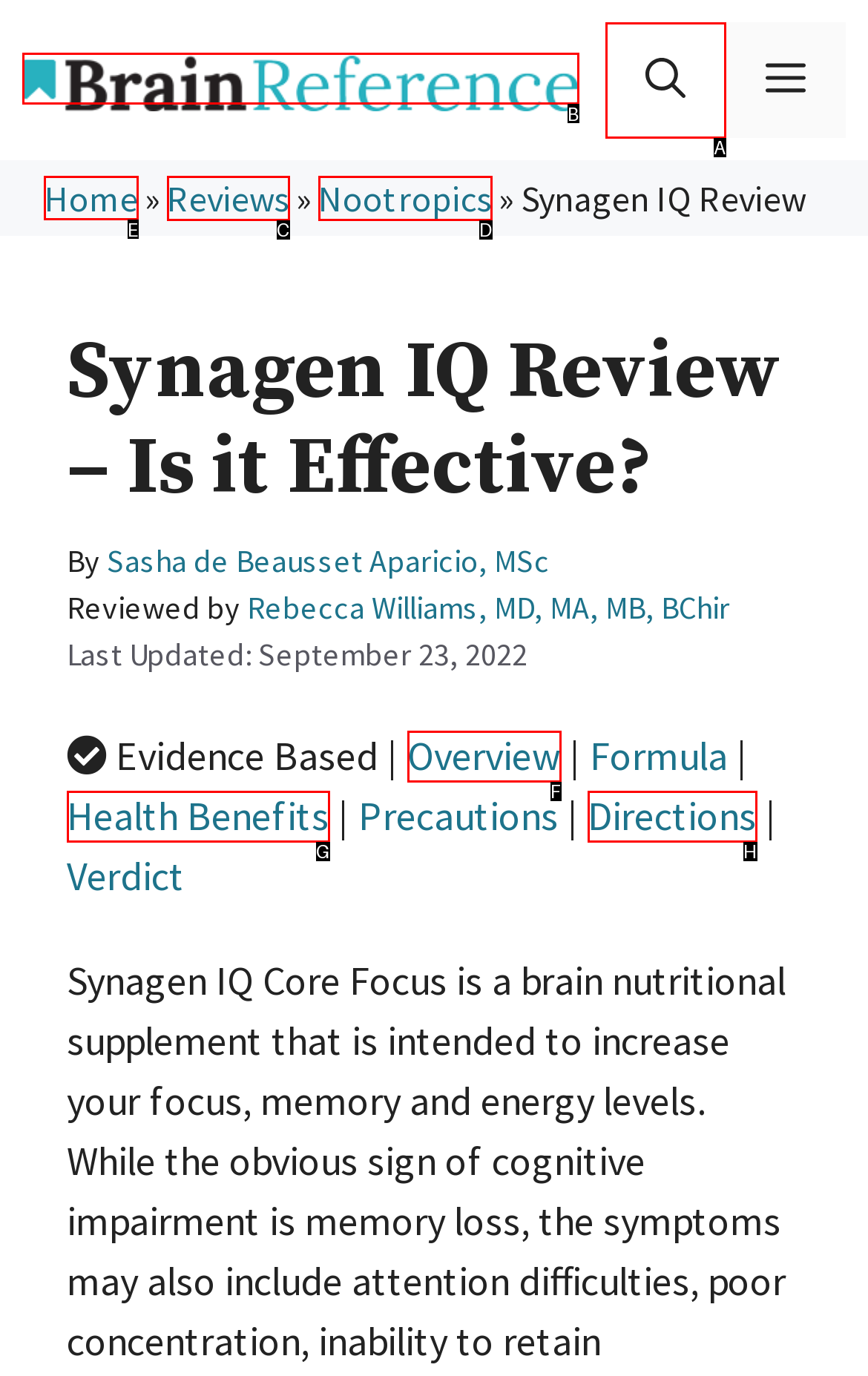Decide which HTML element to click to complete the task: Go to the 'Home' page Provide the letter of the appropriate option.

E